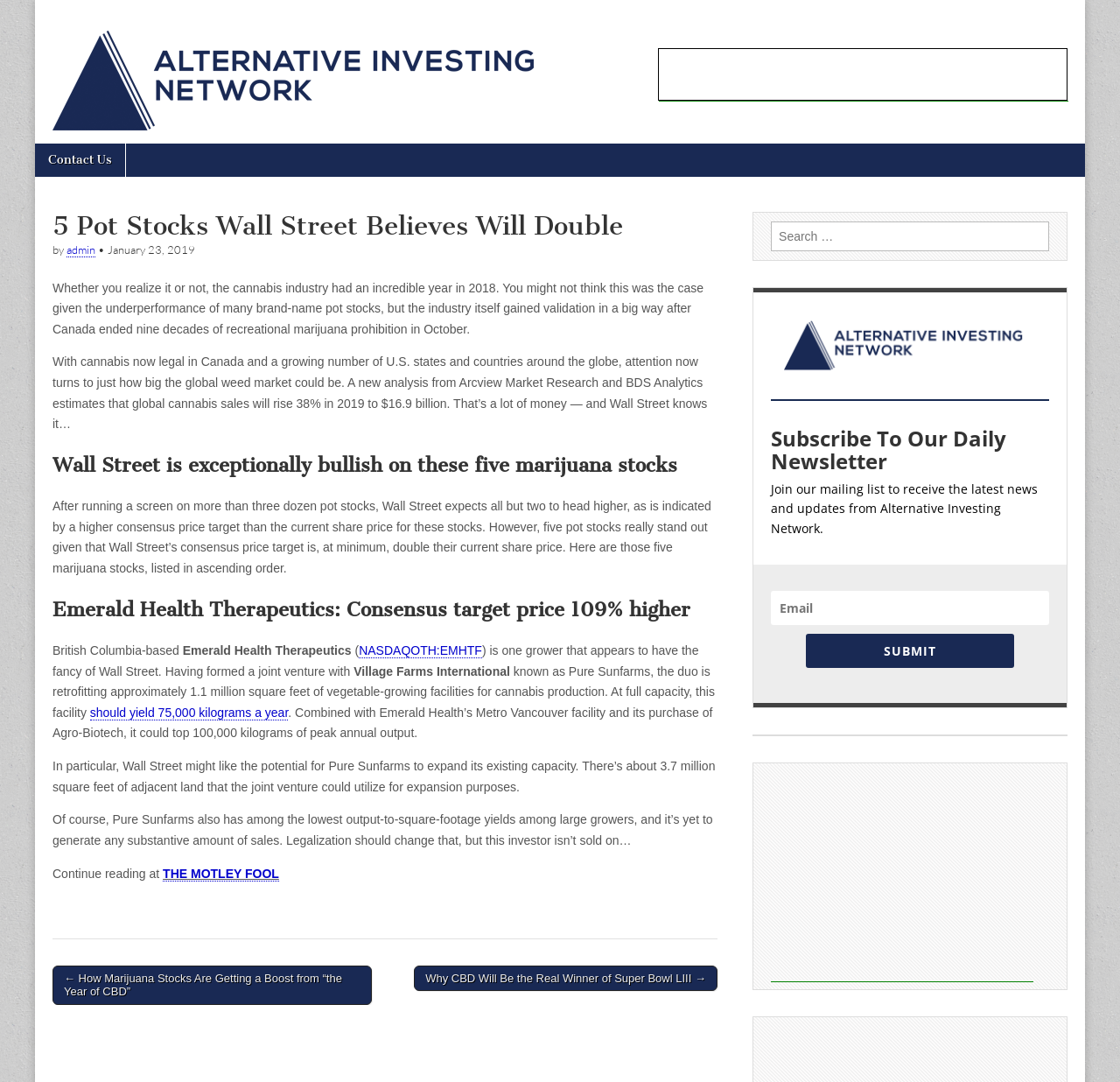Find the bounding box coordinates of the clickable element required to execute the following instruction: "Subscribe to the daily newsletter". Provide the coordinates as four float numbers between 0 and 1, i.e., [left, top, right, bottom].

[0.688, 0.395, 0.937, 0.438]